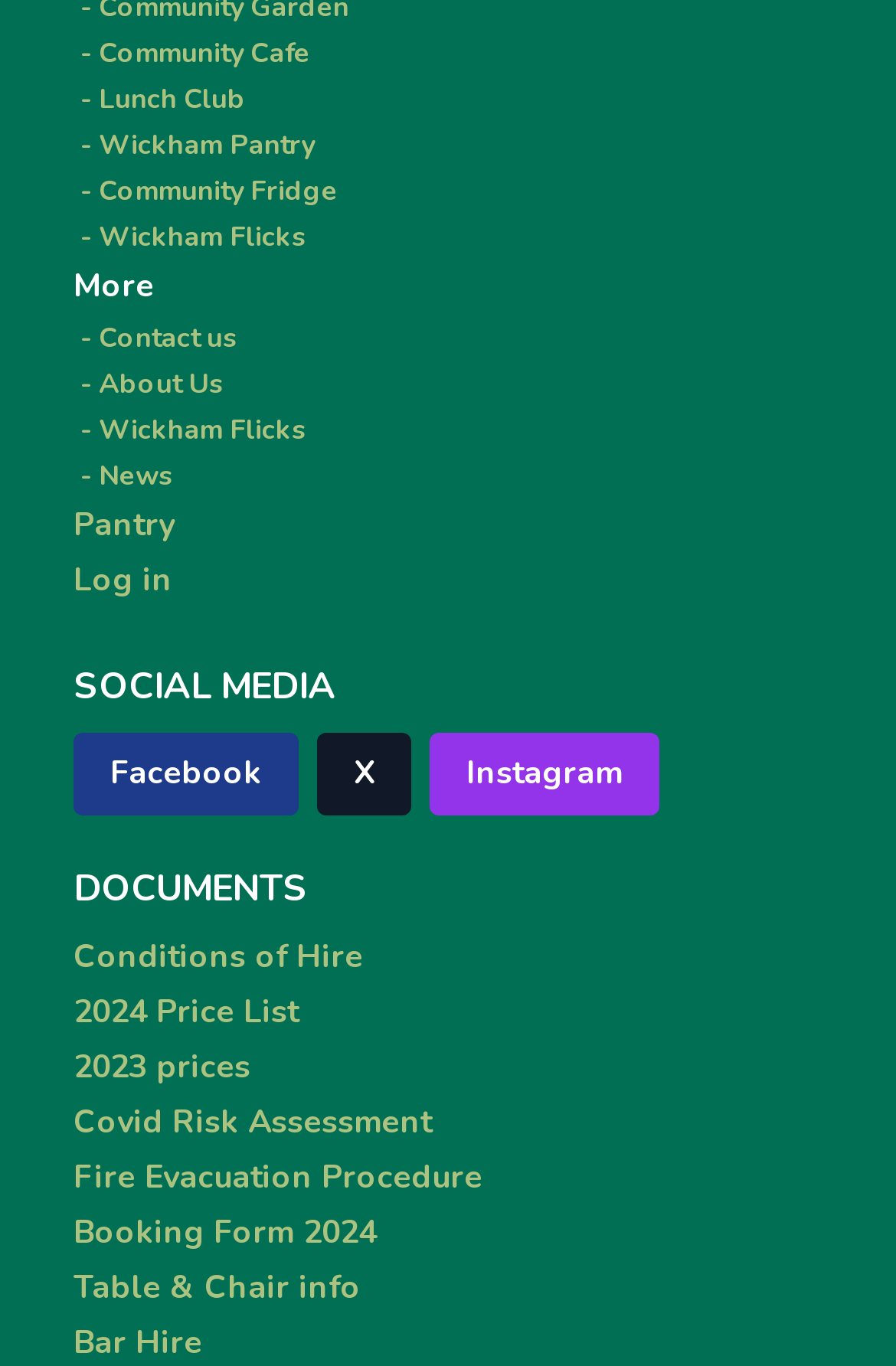Please identify the bounding box coordinates of the element that needs to be clicked to perform the following instruction: "Open Facebook".

[0.082, 0.536, 0.333, 0.597]